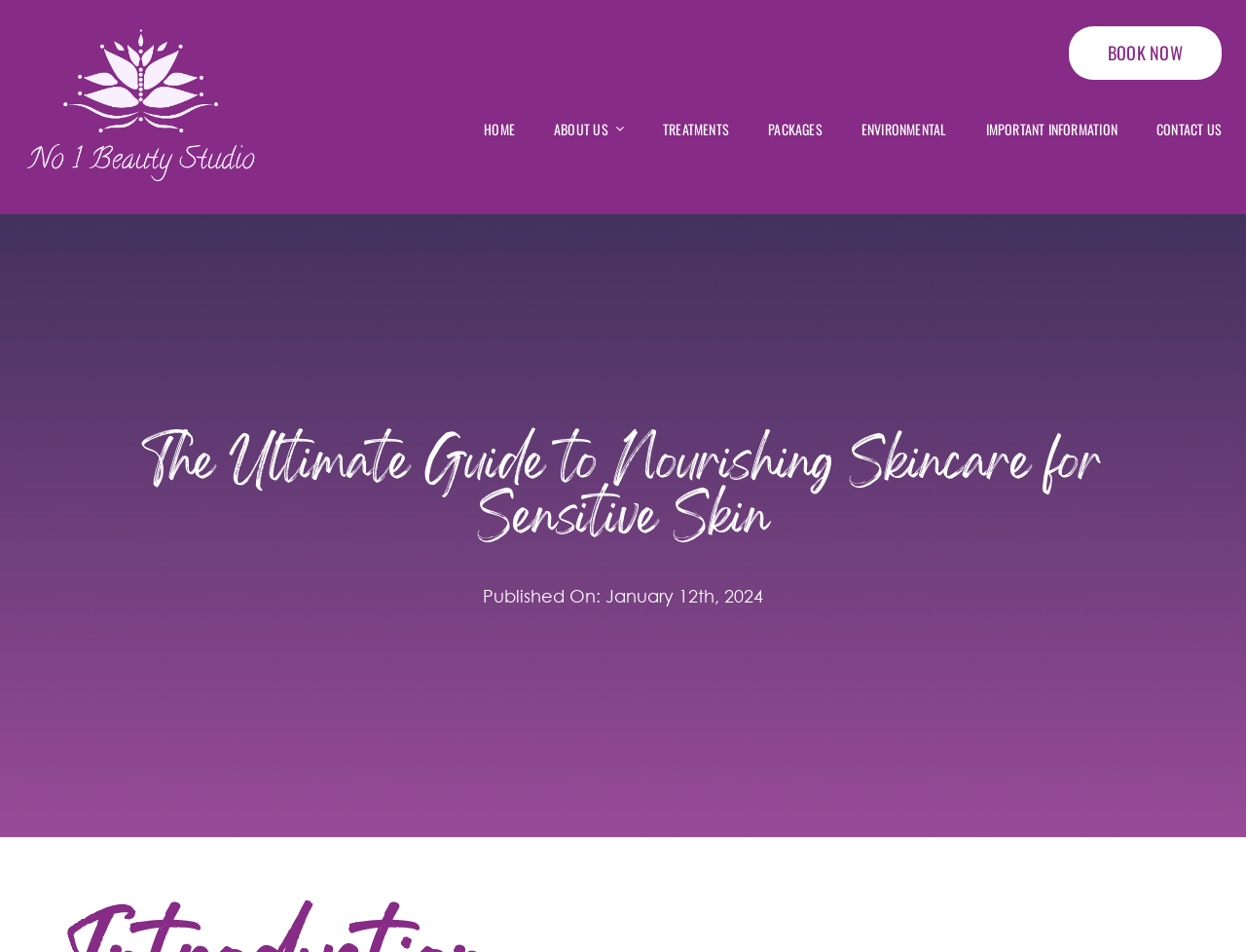Determine the bounding box coordinates of the clickable region to follow the instruction: "Download '(v1.0.19) SCHEDULED EMAIL REPORTS FOR WOOCOMMERCE Nulled'".

None